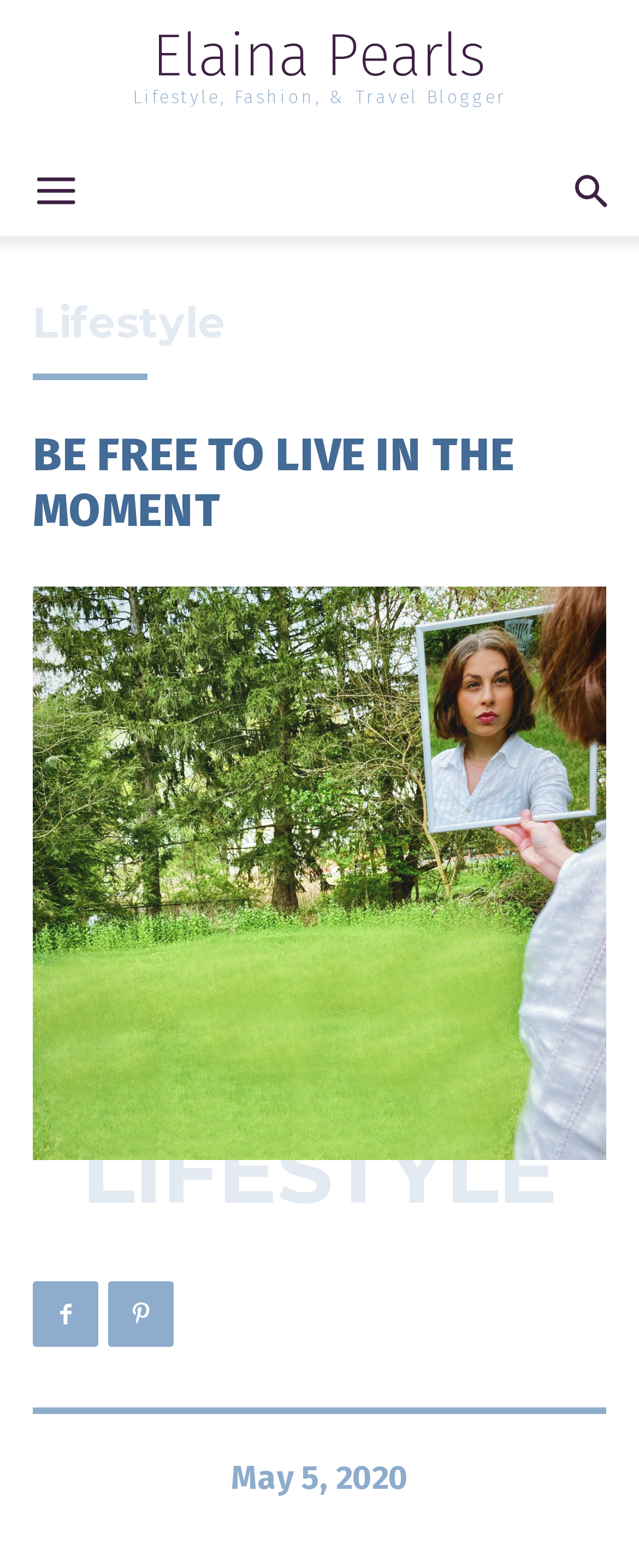Locate the bounding box of the UI element with the following description: "aria-label="mobile-toggle"".

[0.005, 0.094, 0.169, 0.15]